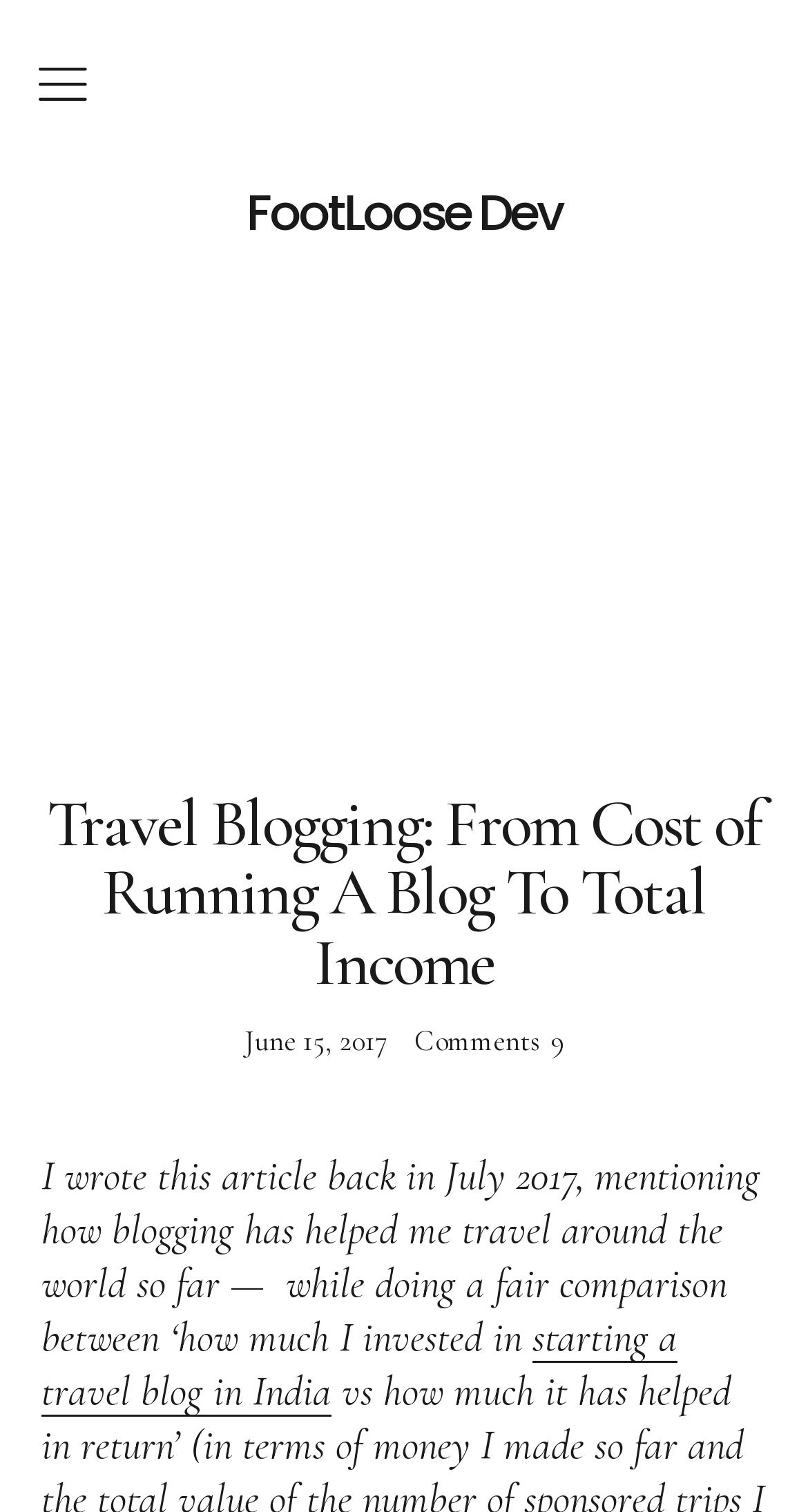What is the topic of the blog post?
Refer to the image and provide a one-word or short phrase answer.

Travel blogging